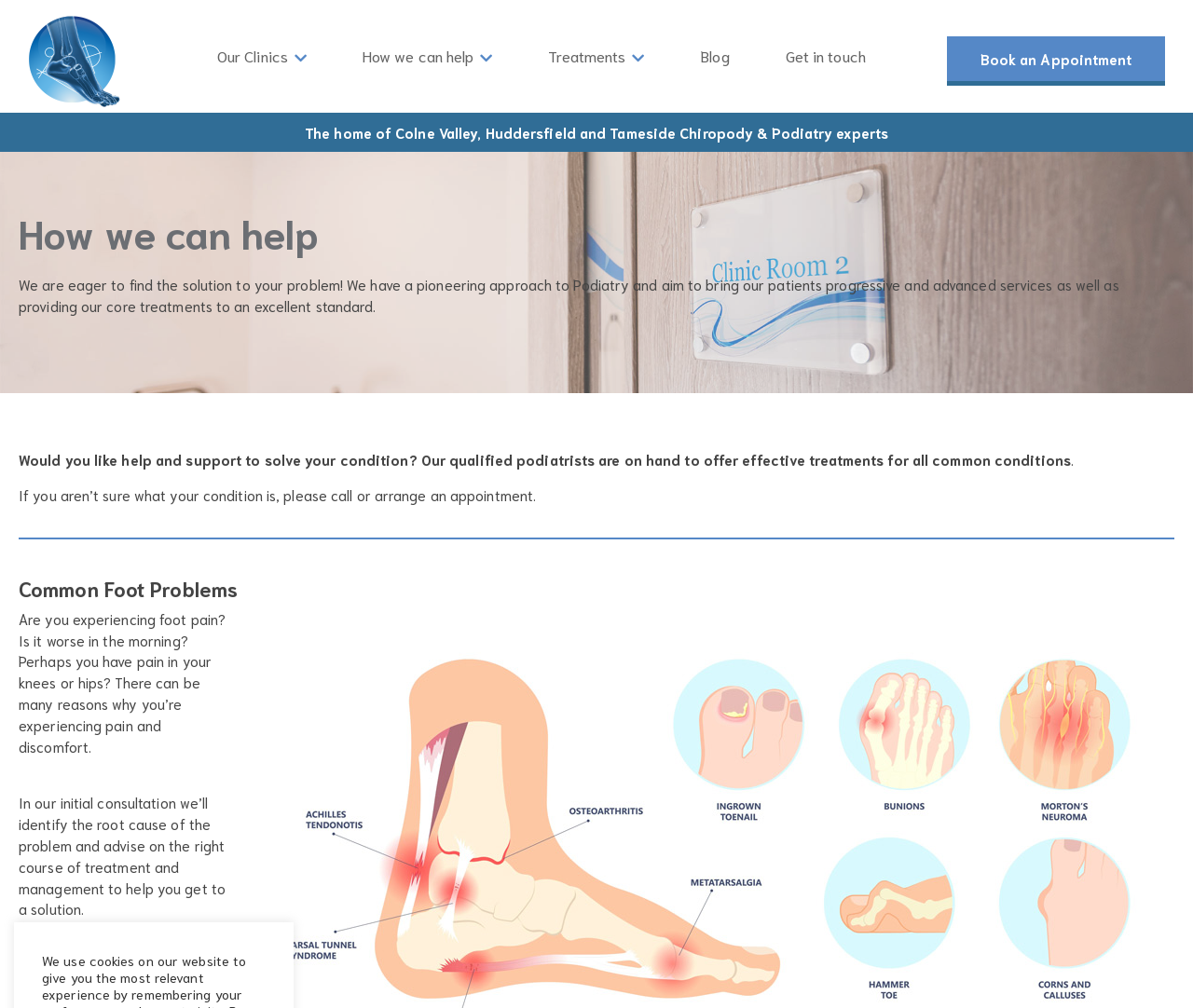Please provide a short answer using a single word or phrase for the question:
What is the orientation of the separator element?

Horizontal